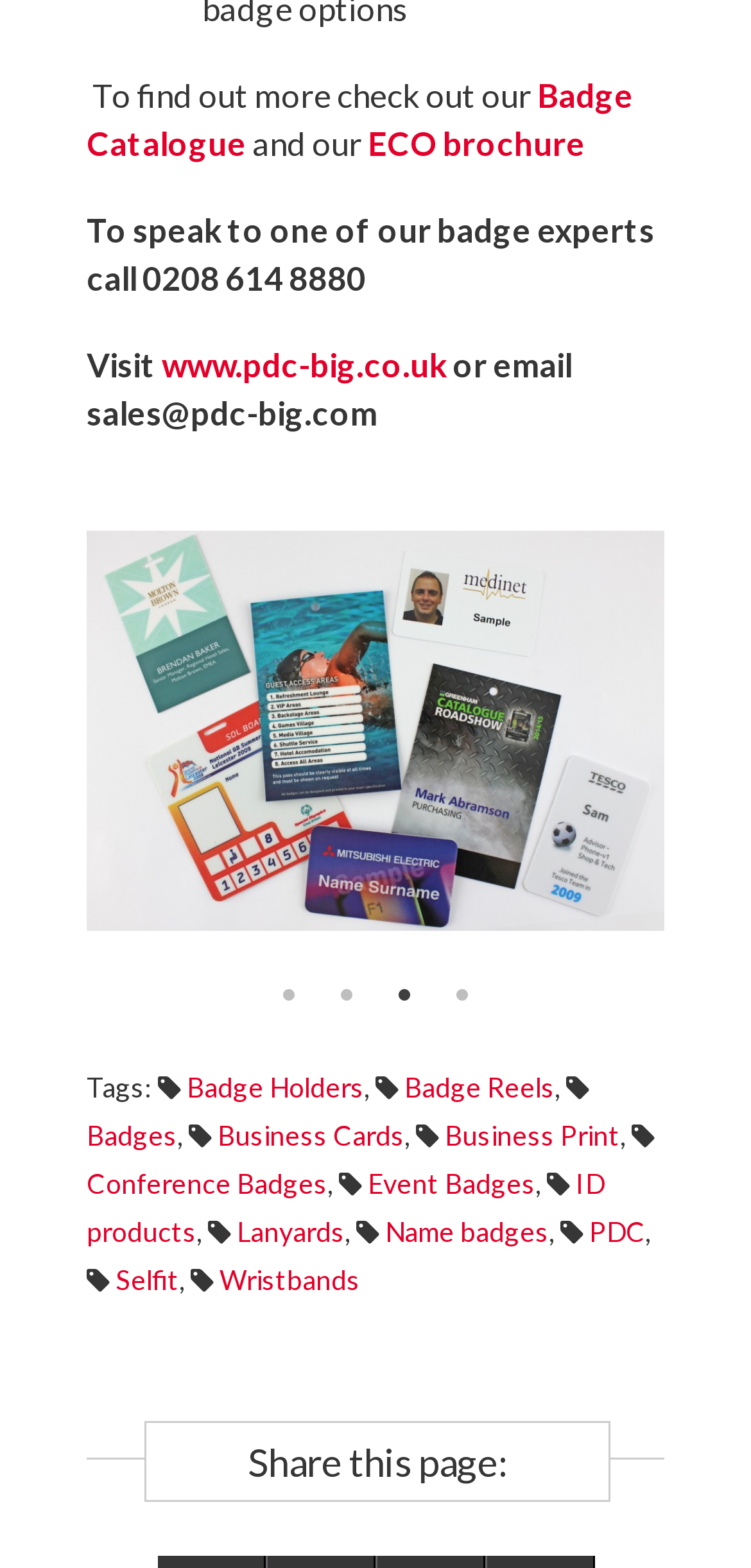What is the phone number to speak to a badge expert?
Based on the visual details in the image, please answer the question thoroughly.

I found the phone number by looking at the StaticText element with the text 'To speak to one of our badge experts call 0208 614 8880'.